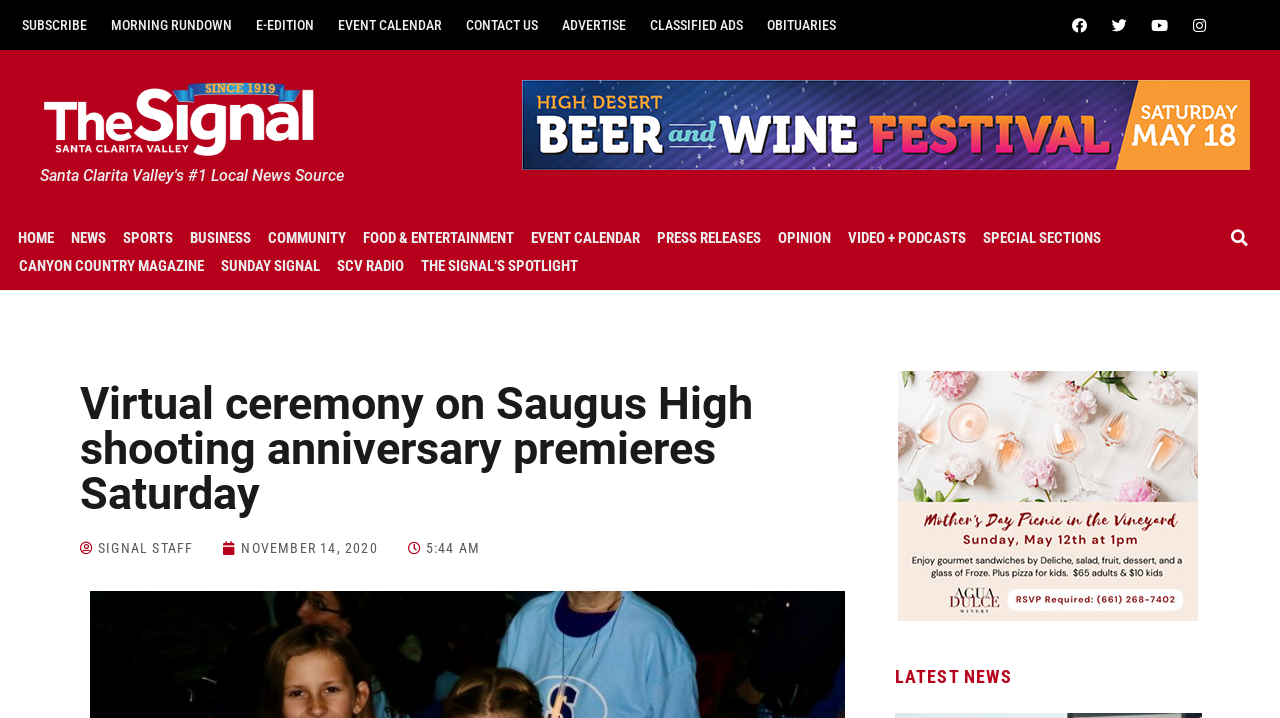What is the time of the article?
Based on the content of the image, thoroughly explain and answer the question.

I looked at the webpage and found the time of the article, which is displayed as '5:44 AM'.